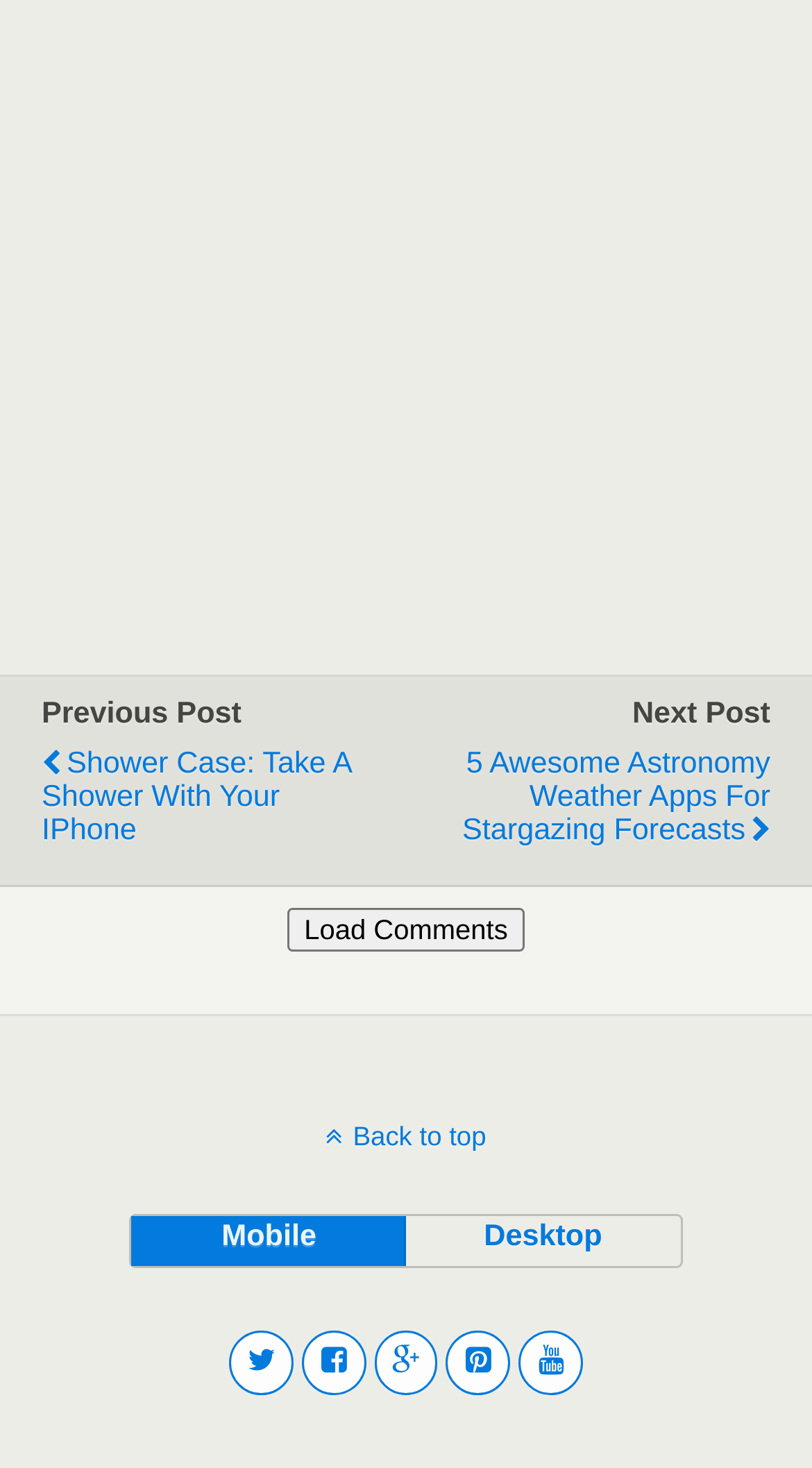Based on the image, provide a detailed and complete answer to the question: 
How many social media links are there at the bottom of the webpage?

I counted the number of link elements with social media icons at the bottom of the webpage and found five links.